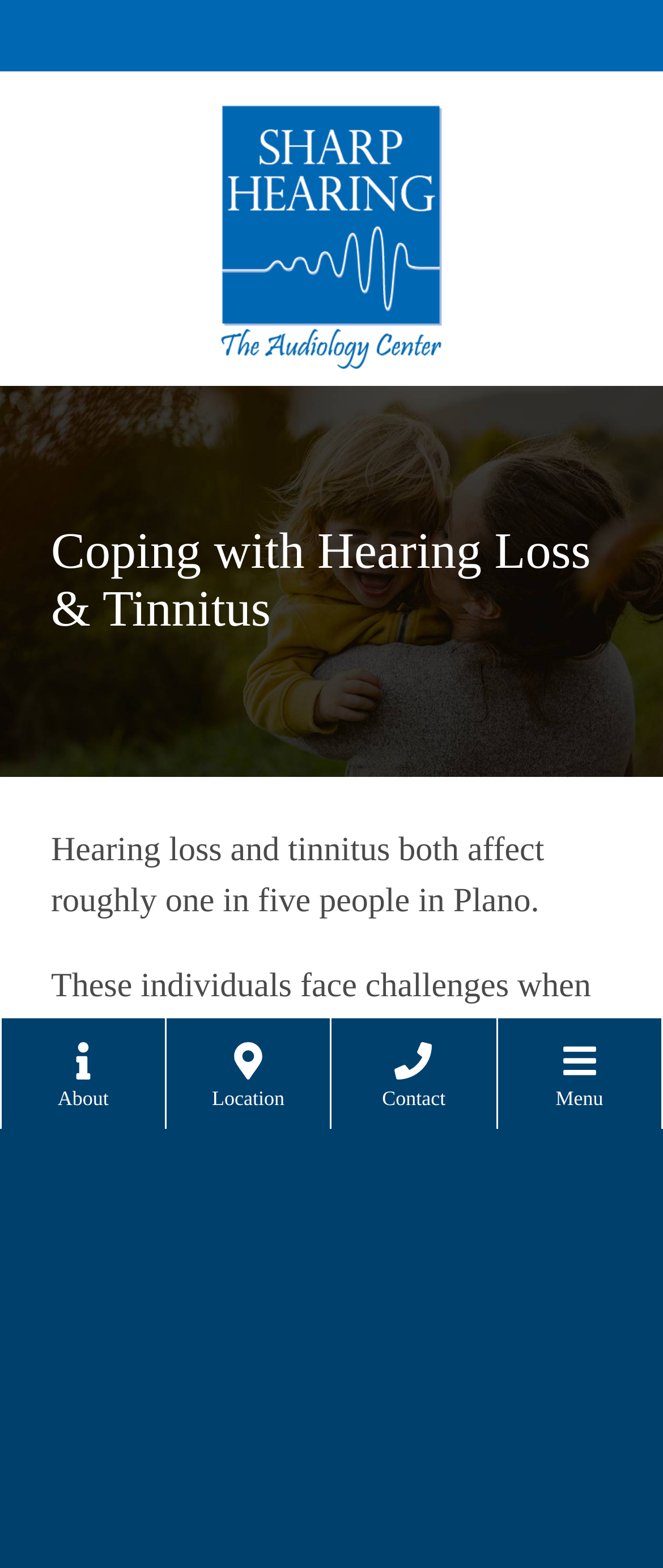Please identify the bounding box coordinates of the clickable element to fulfill the following instruction: "read about hearing loss". The coordinates should be four float numbers between 0 and 1, i.e., [left, top, right, bottom].

[0.0, 0.839, 1.0, 0.893]